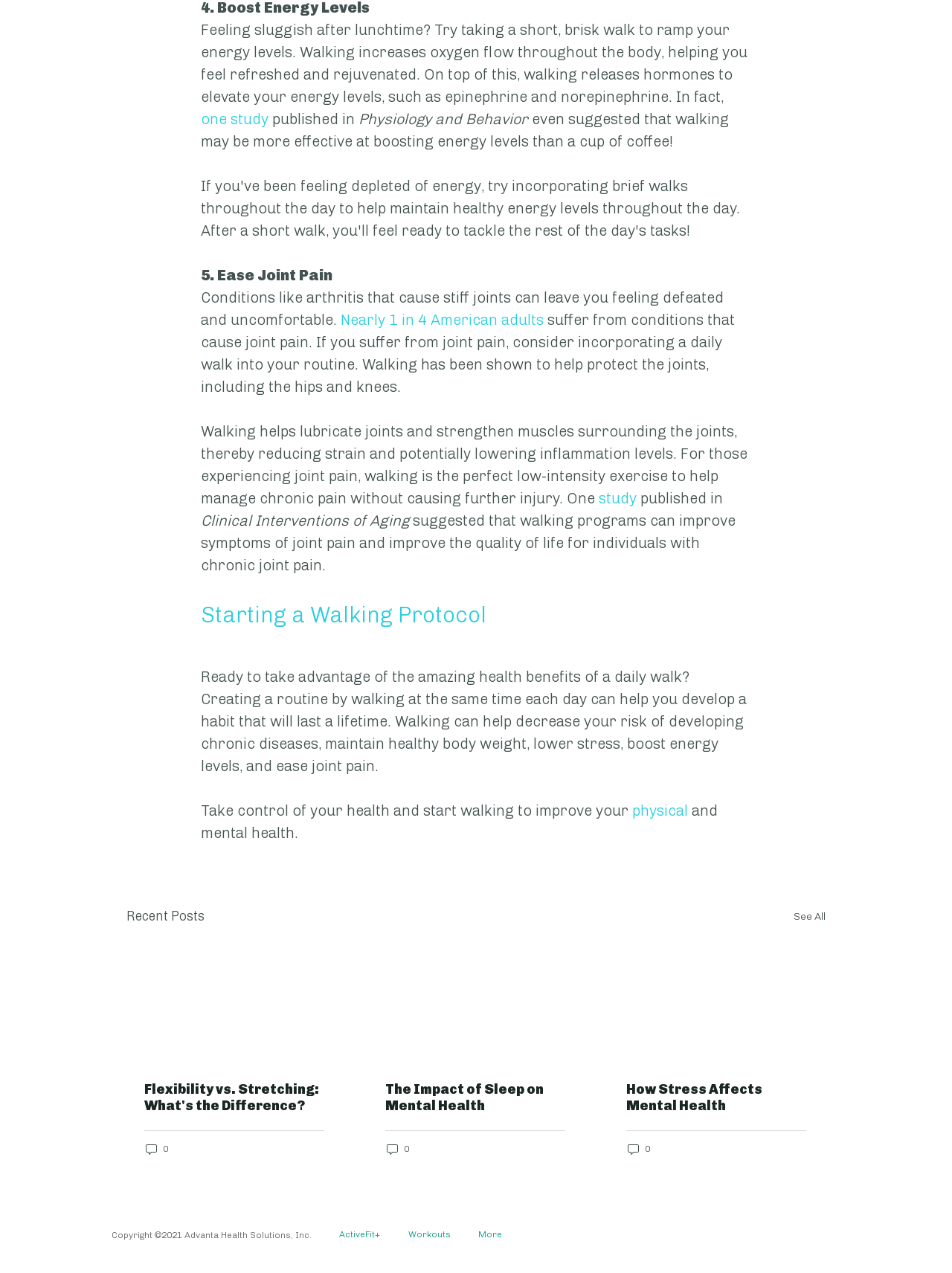How many articles are listed under 'Recent Posts'?
Based on the screenshot, provide your answer in one word or phrase.

3